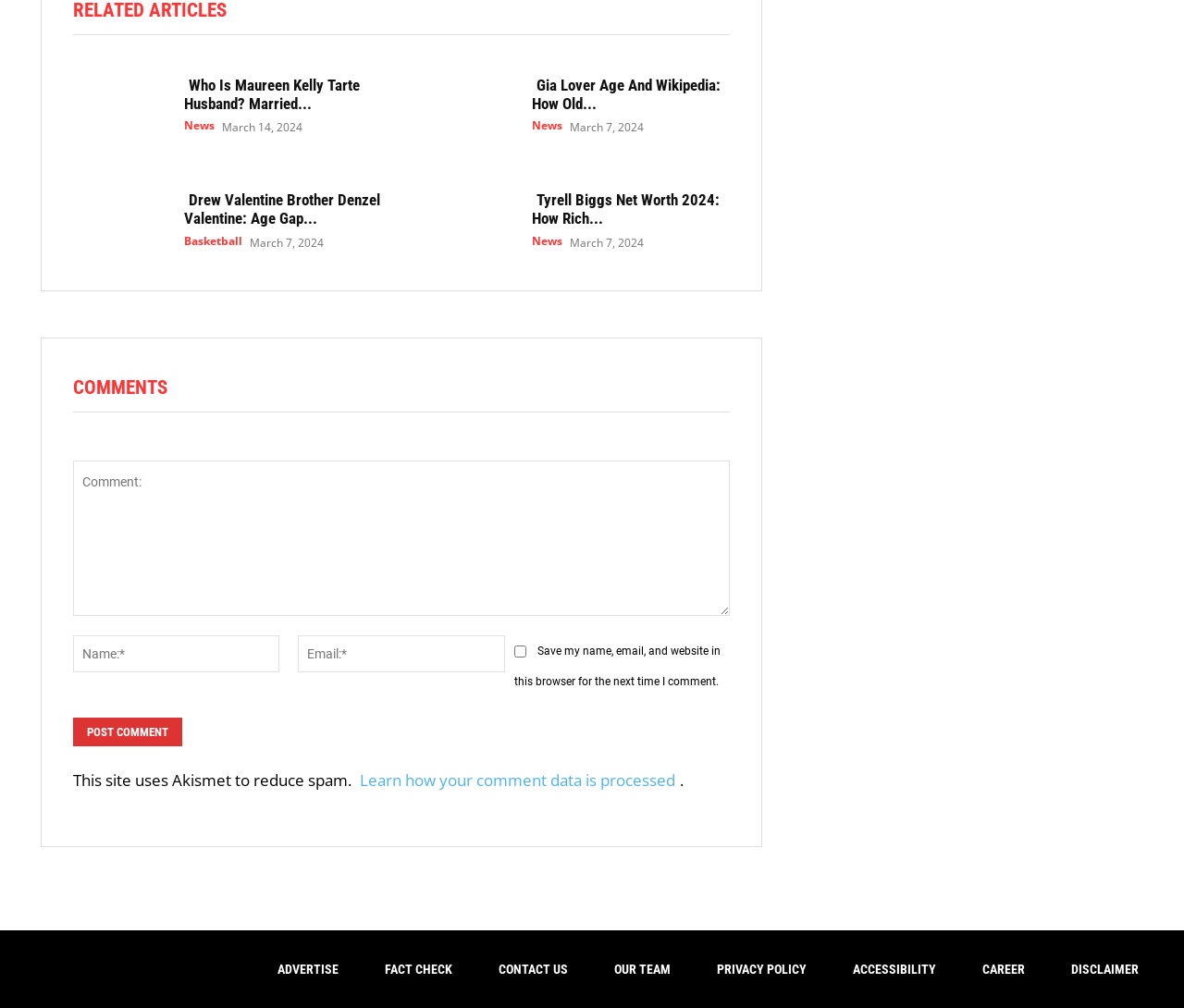Please respond to the question with a concise word or phrase:
How many comments can be posted on this webpage?

One